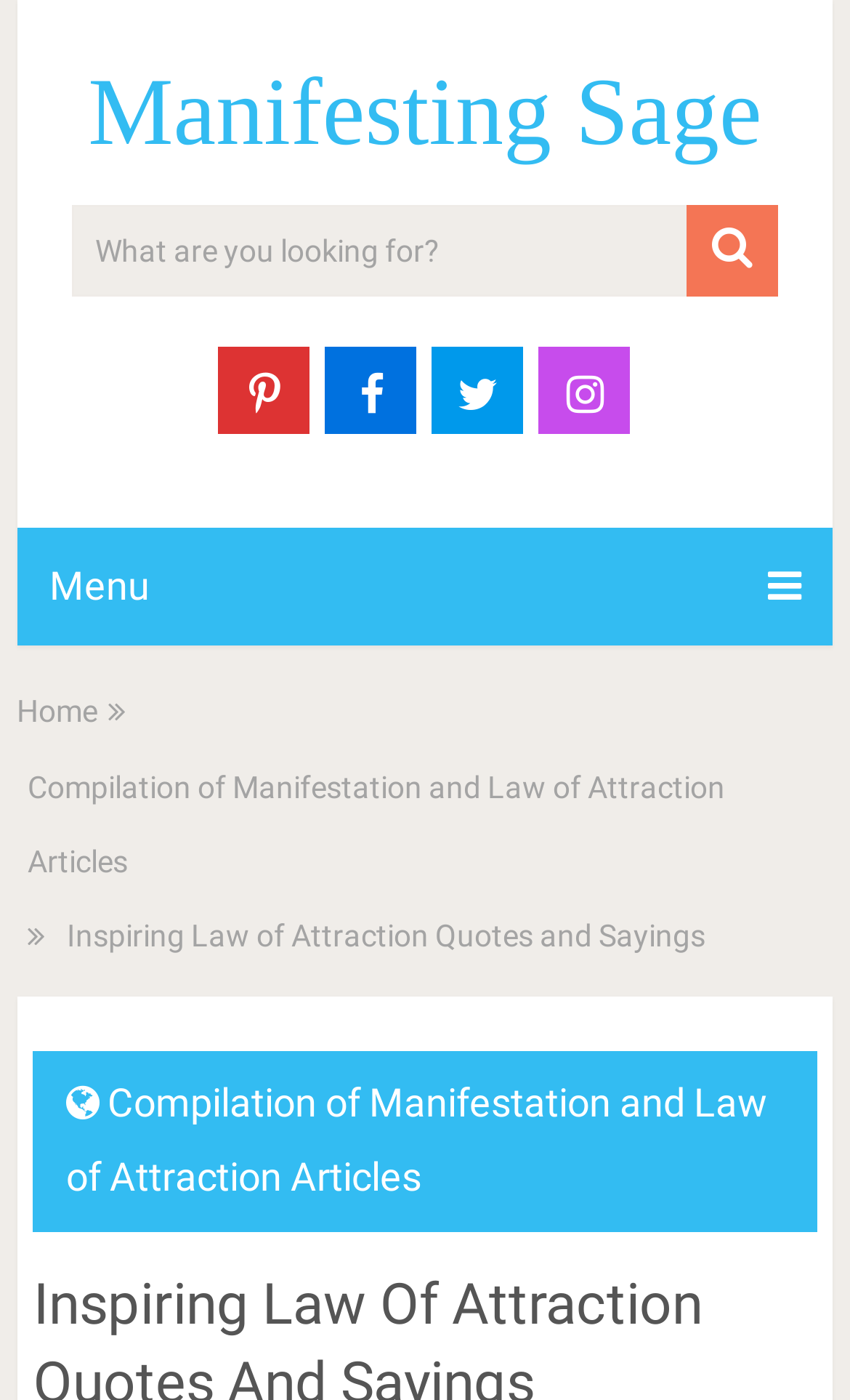Write a detailed summary of the webpage, including text, images, and layout.

The webpage is about inspiring Law of Attraction quotes and sayings. At the top, there is a heading that reads "Manifesting Sage" with a link to the same name. Below the heading, there is a search box with a placeholder text "What are you looking for?" accompanied by a search button with a magnifying glass icon. 

To the right of the search box, there are four social media links, represented by icons, arranged horizontally. Below these icons, there is a menu link with a caption "Menu" and a dropdown icon. 

On the left side, there is a vertical navigation menu with links to "Home" and "Compilation of Manifestation and Law of Attraction Articles". The main content of the webpage is a list of inspiring quotes and sayings, with a title "Inspiring Law of Attraction Quotes and Sayings" above it. The quotes and sayings are not explicitly mentioned, but they are likely to be listed below the title.